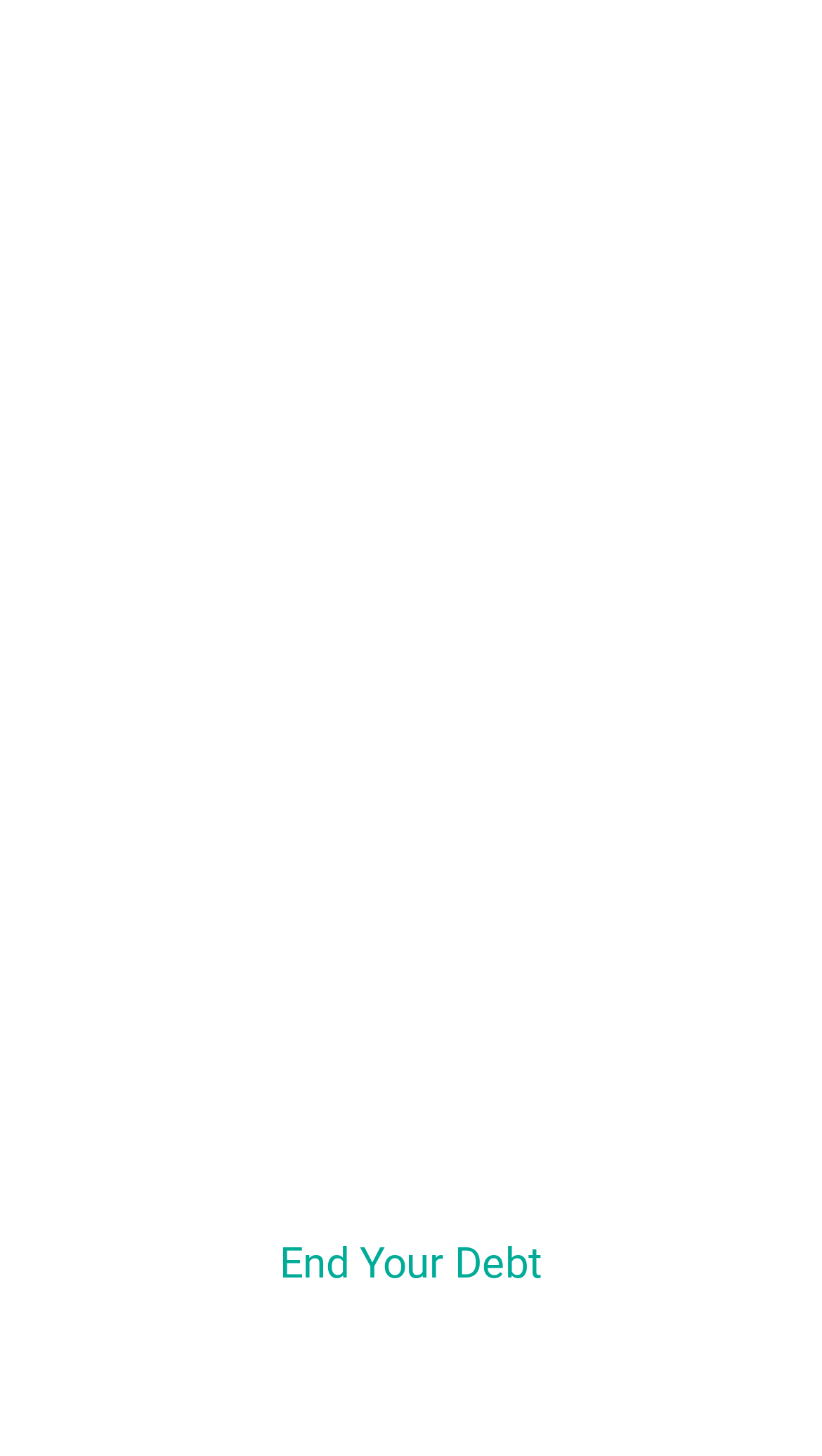Please indicate the bounding box coordinates for the clickable area to complete the following task: "Learn about blacklisted personal loans". The coordinates should be specified as four float numbers between 0 and 1, i.e., [left, top, right, bottom].

[0.154, 0.072, 0.846, 0.107]